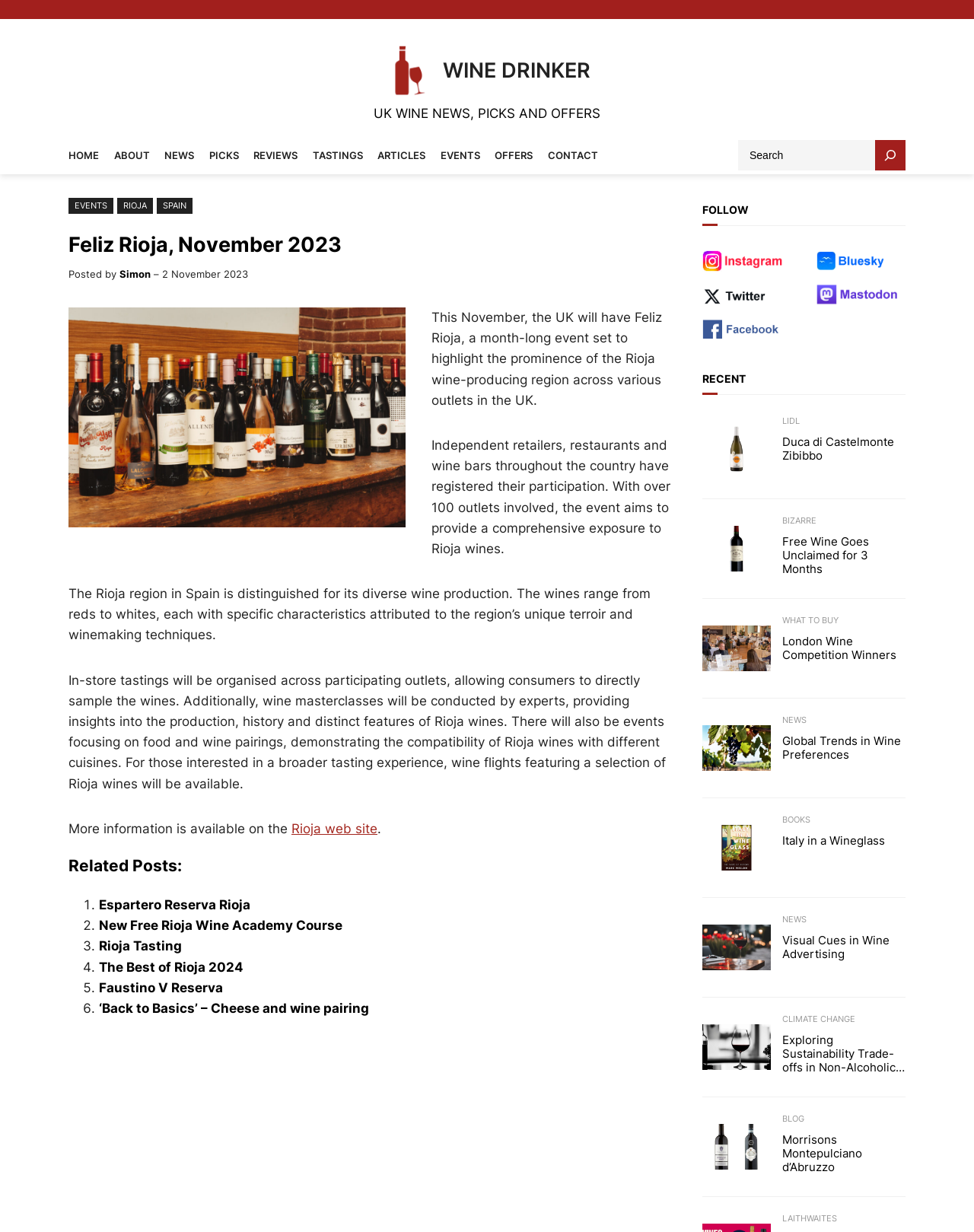Provide a brief response to the question below using one word or phrase:
What is the purpose of the wine masterclasses?

to provide insights